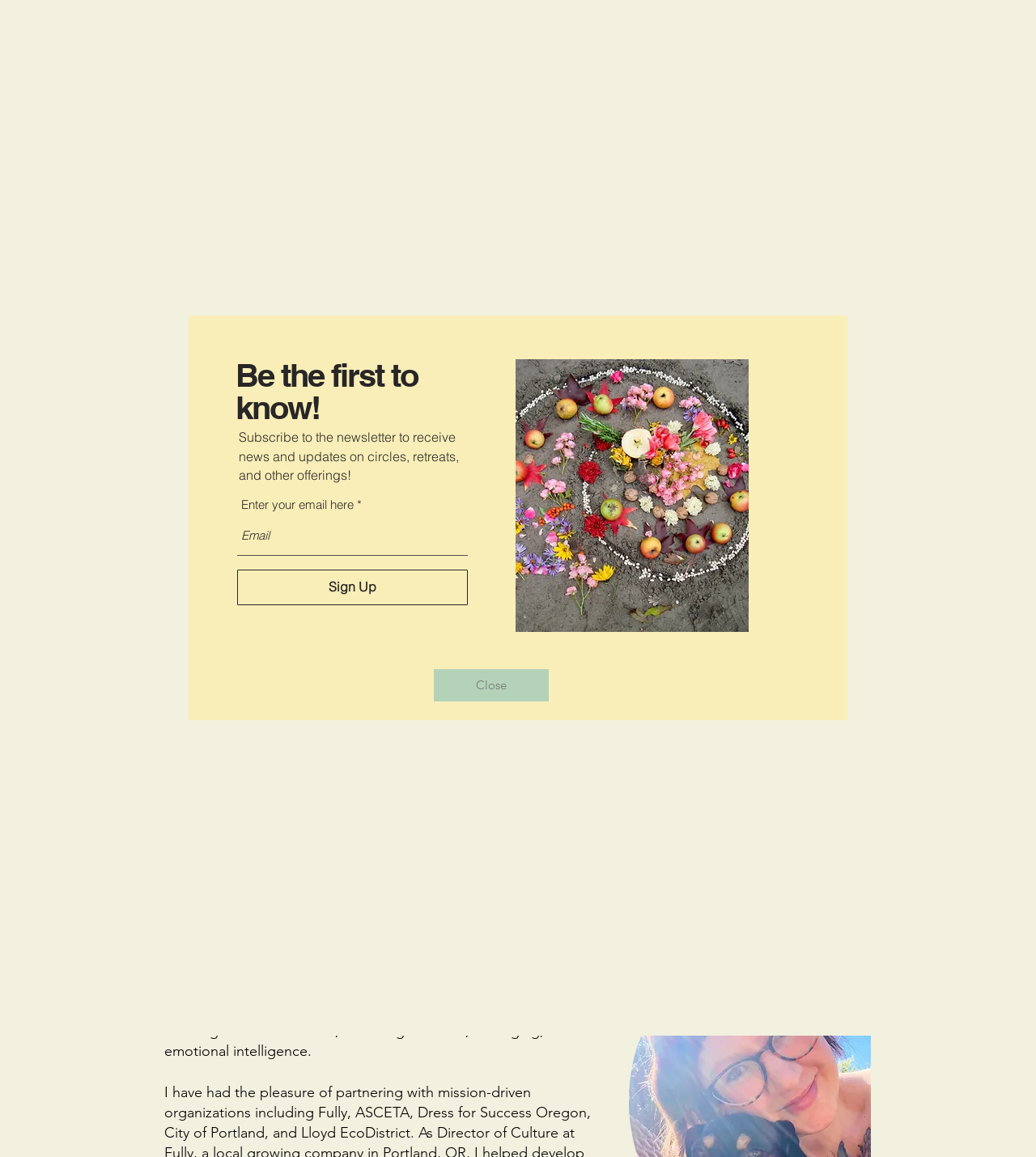Given the description of a UI element: "circles", identify the bounding box coordinates of the matching element in the webpage screenshot.

[0.587, 0.008, 0.683, 0.037]